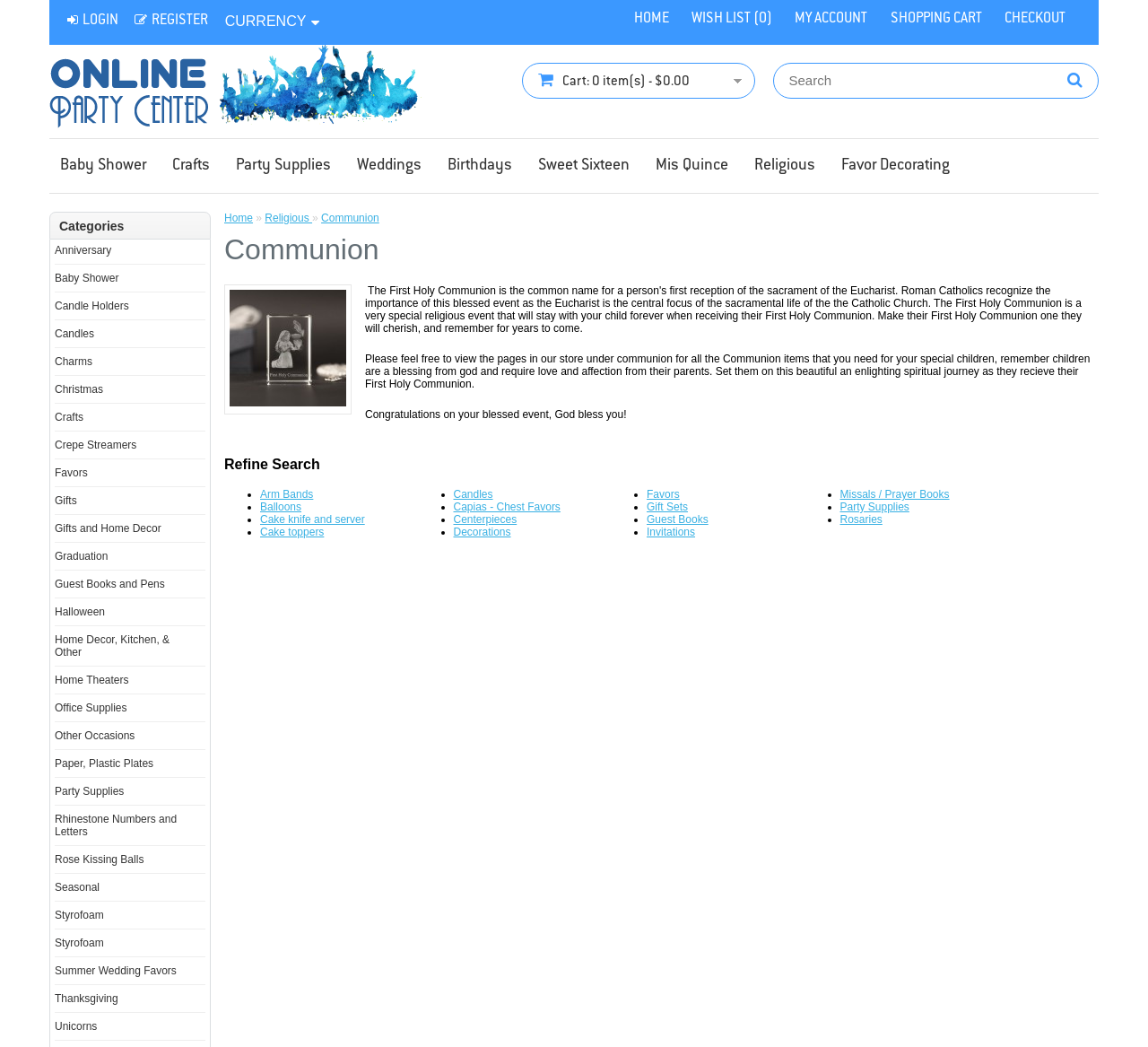Refer to the image and offer a detailed explanation in response to the question: What is the name of the website?

I found the answer by looking at the image element with the text 'onlinepartycenter.com' which is likely the logo of the website.